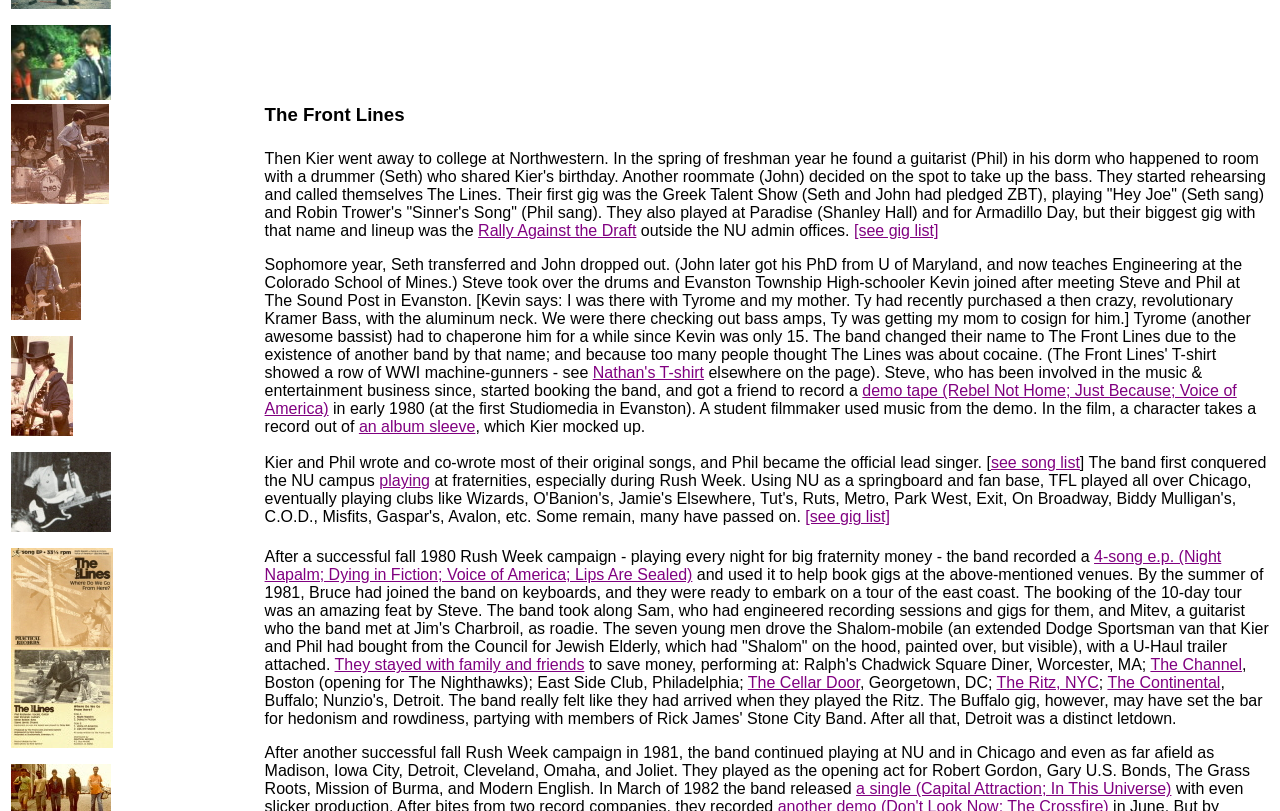Bounding box coordinates should be in the format (top-left x, top-left y, bottom-right x, bottom-right y) and all values should be floating point numbers between 0 and 1. Determine the bounding box coordinate for the UI element described as: Rally Against the Draft

[0.373, 0.274, 0.497, 0.295]